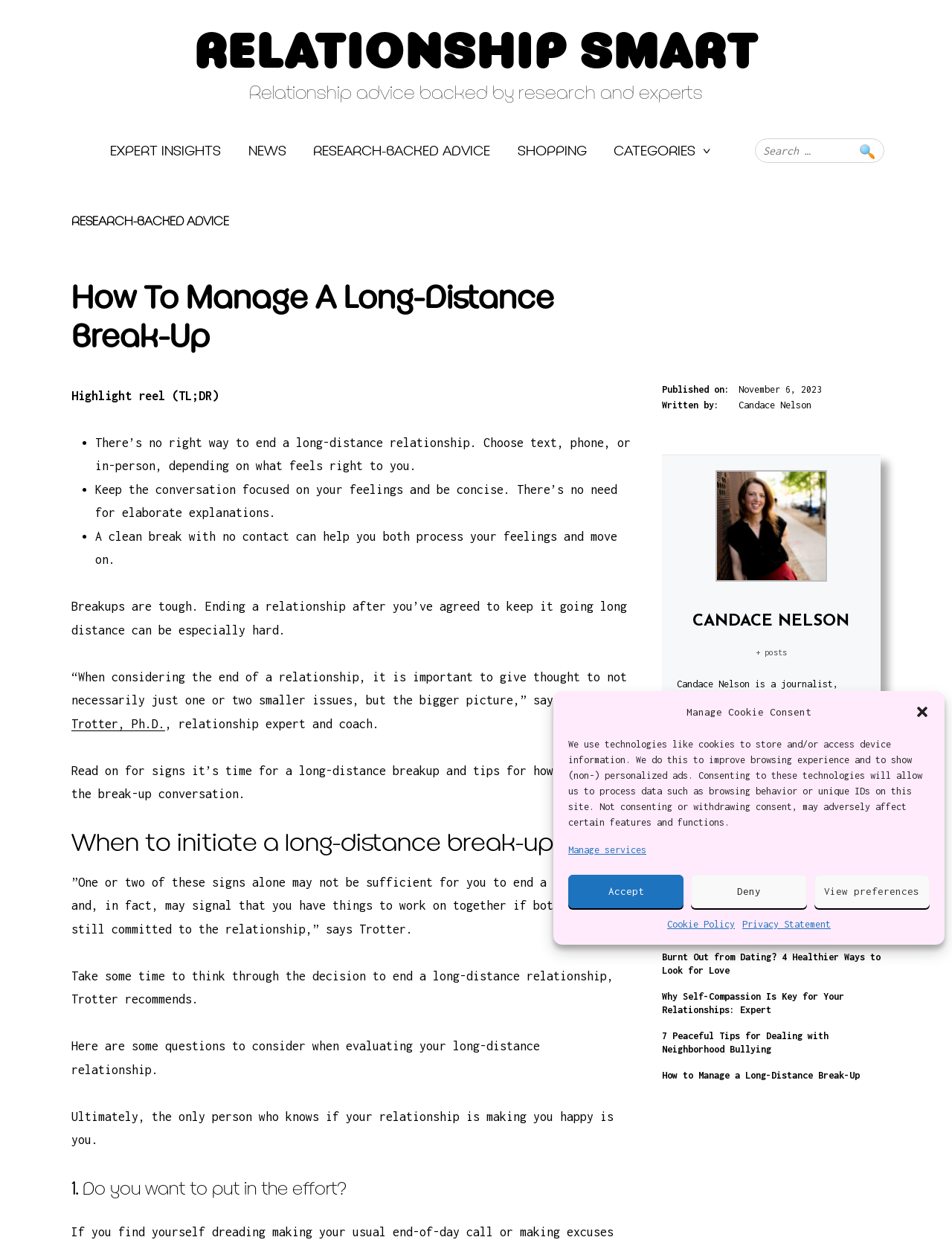What is the topic of the article?
Using the information from the image, answer the question thoroughly.

The topic of the article can be determined by reading the heading 'How To Manage A Long-Distance Break-Up' which is located at the top of the webpage, indicating that the article is about managing a long-distance break-up.